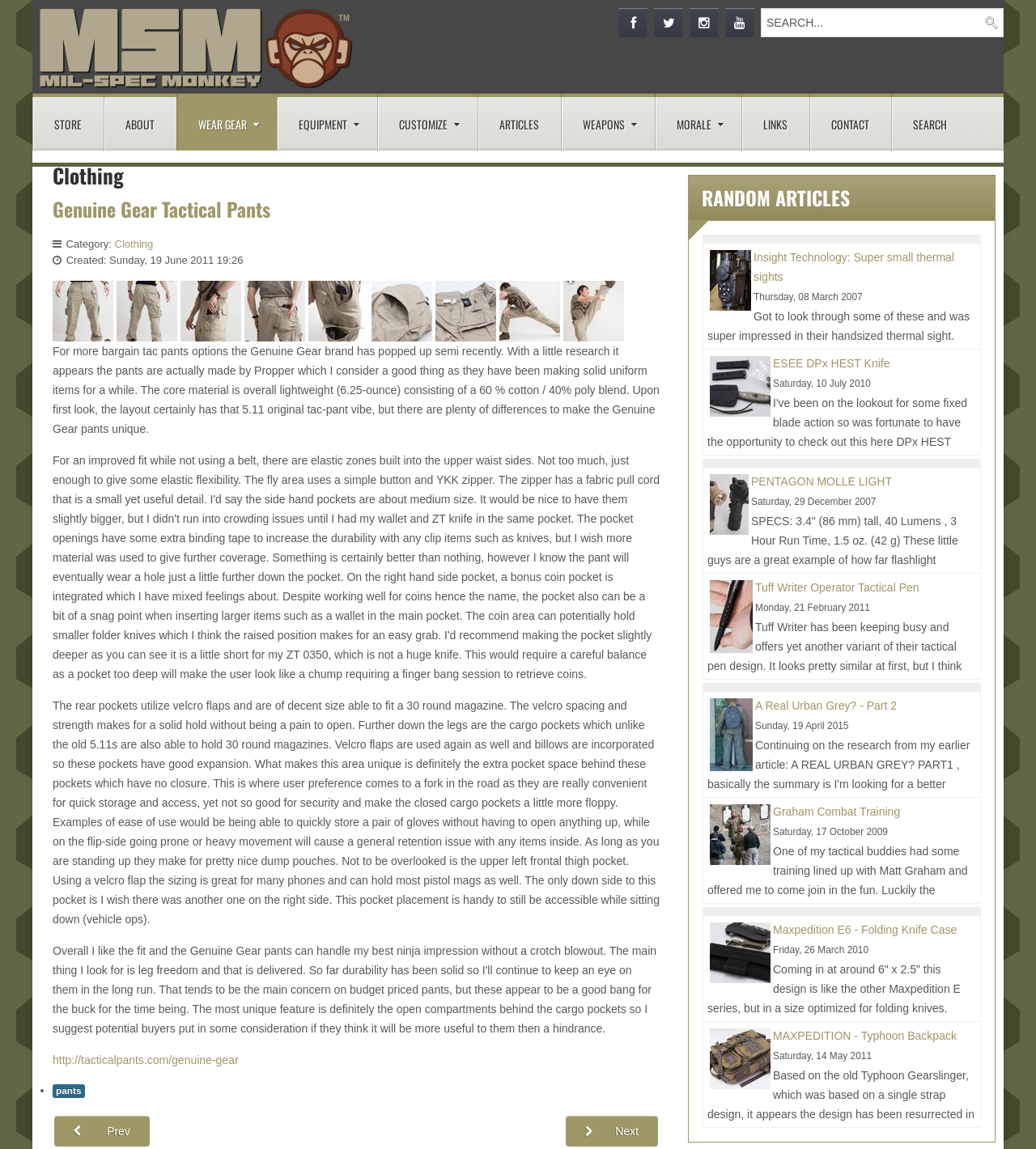Give a concise answer of one word or phrase to the question: 
How many round magazines can the rear pockets hold?

30